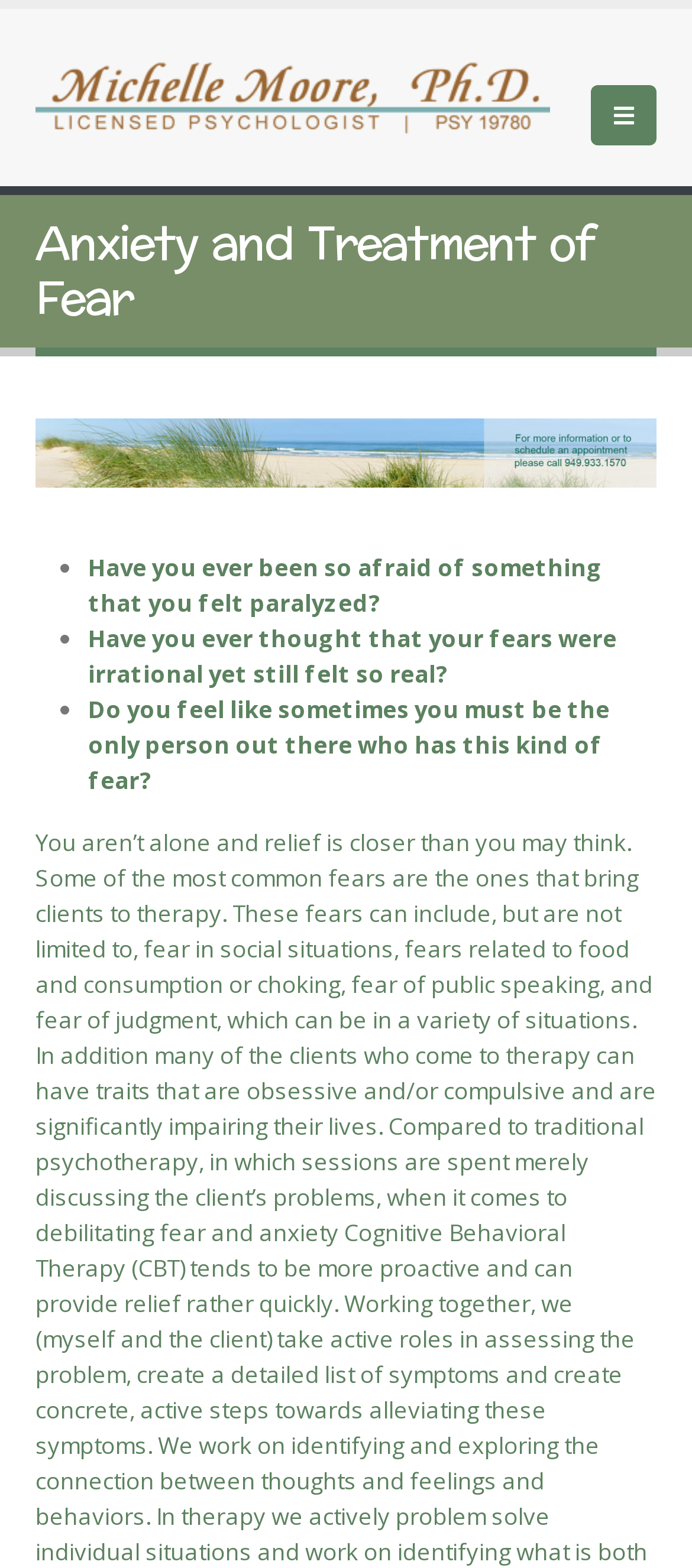Provide an in-depth caption for the elements present on the webpage.

The webpage is about anxiety and treatment of fear, with a focus on Michelle Moore PhD. At the top, there is a logo or image of Michelle Moore PhD, accompanied by a link to her name. To the right of this, there is a link to a mobile menu. 

Below this, there is a heading that reads "Anxiety and Treatment of Fear", which is followed by an image. Underneath this image, there is a list of three bullet points, each describing a scenario related to fear and anxiety. The first bullet point asks if the reader has ever been so afraid of something that they felt paralyzed. The second bullet point inquires if the reader has ever thought that their fears were irrational yet still felt so real. The third bullet point asks if the reader feels like they must be the only person who has this kind of fear.